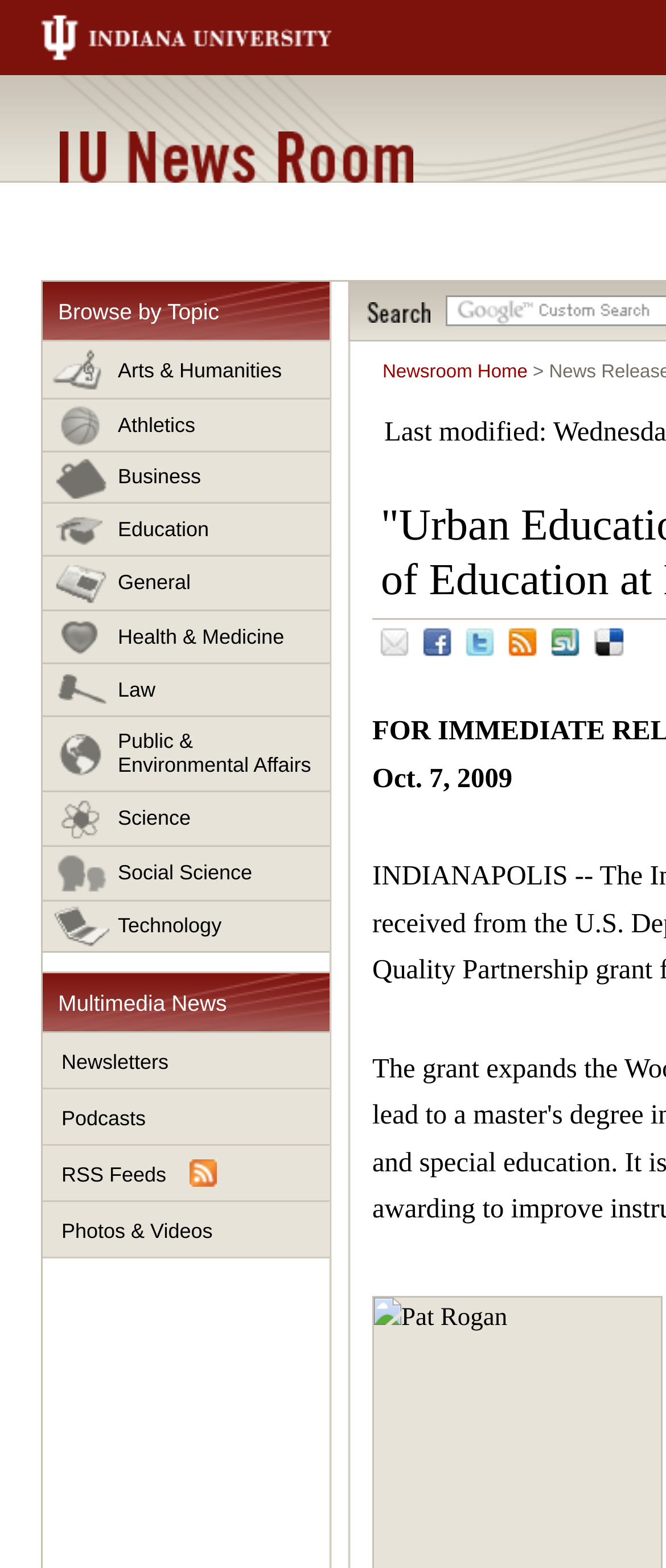Using the given element description, provide the bounding box coordinates (top-left x, top-left y, bottom-right x, bottom-right y) for the corresponding UI element in the screenshot: Public & Environmental Affairs

[0.064, 0.457, 0.495, 0.505]